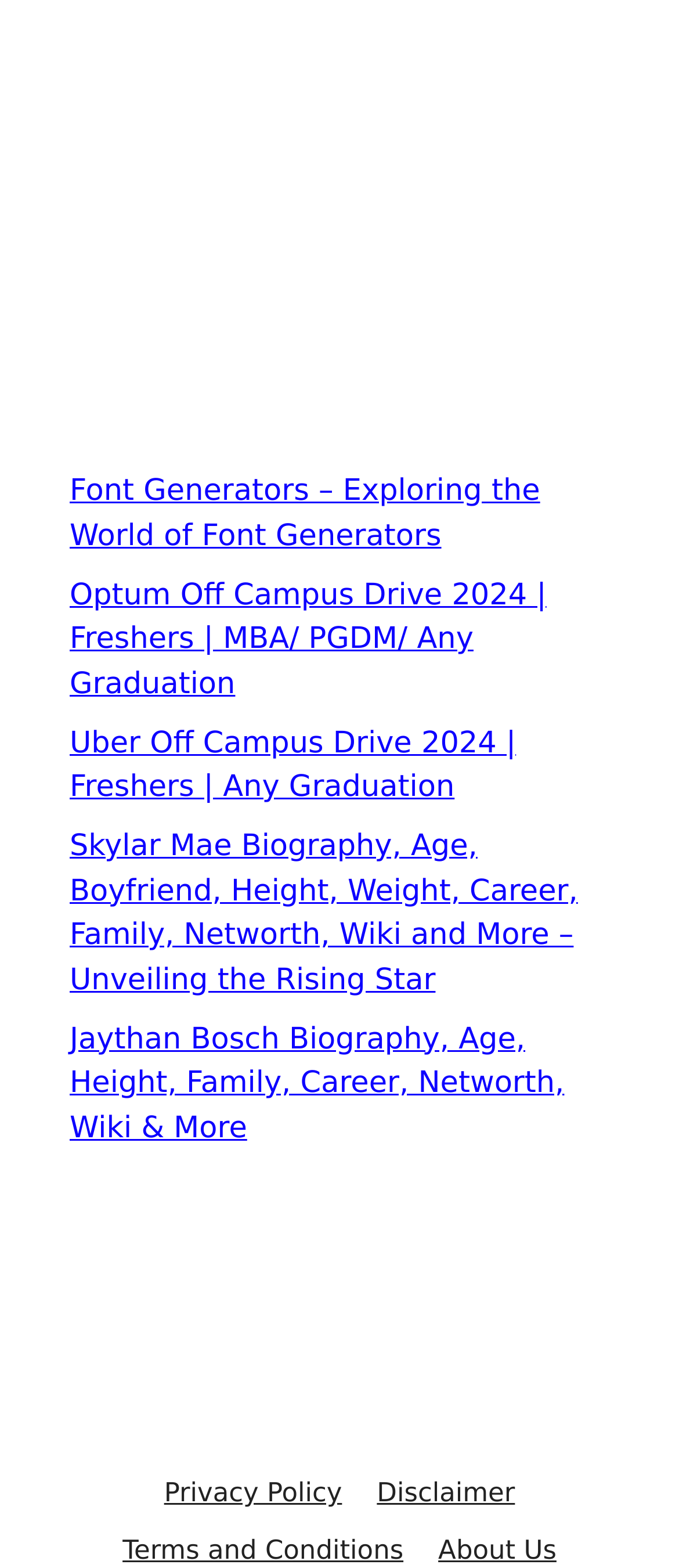Please find the bounding box coordinates (top-left x, top-left y, bottom-right x, bottom-right y) in the screenshot for the UI element described as follows: Terms and Conditions

[0.18, 0.978, 0.594, 0.998]